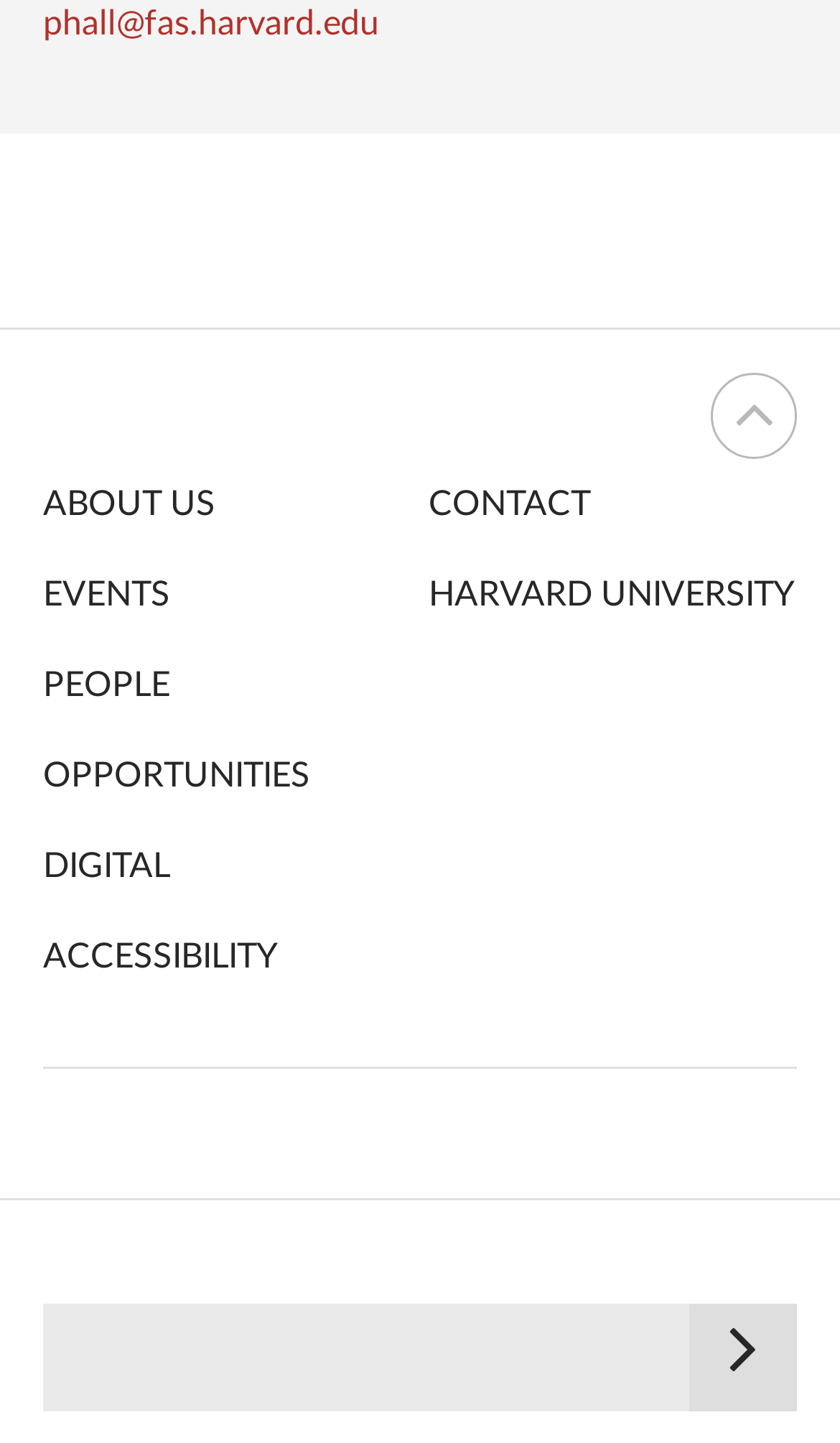Is there a search box on the webpage?
Refer to the image and respond with a one-word or short-phrase answer.

Yes